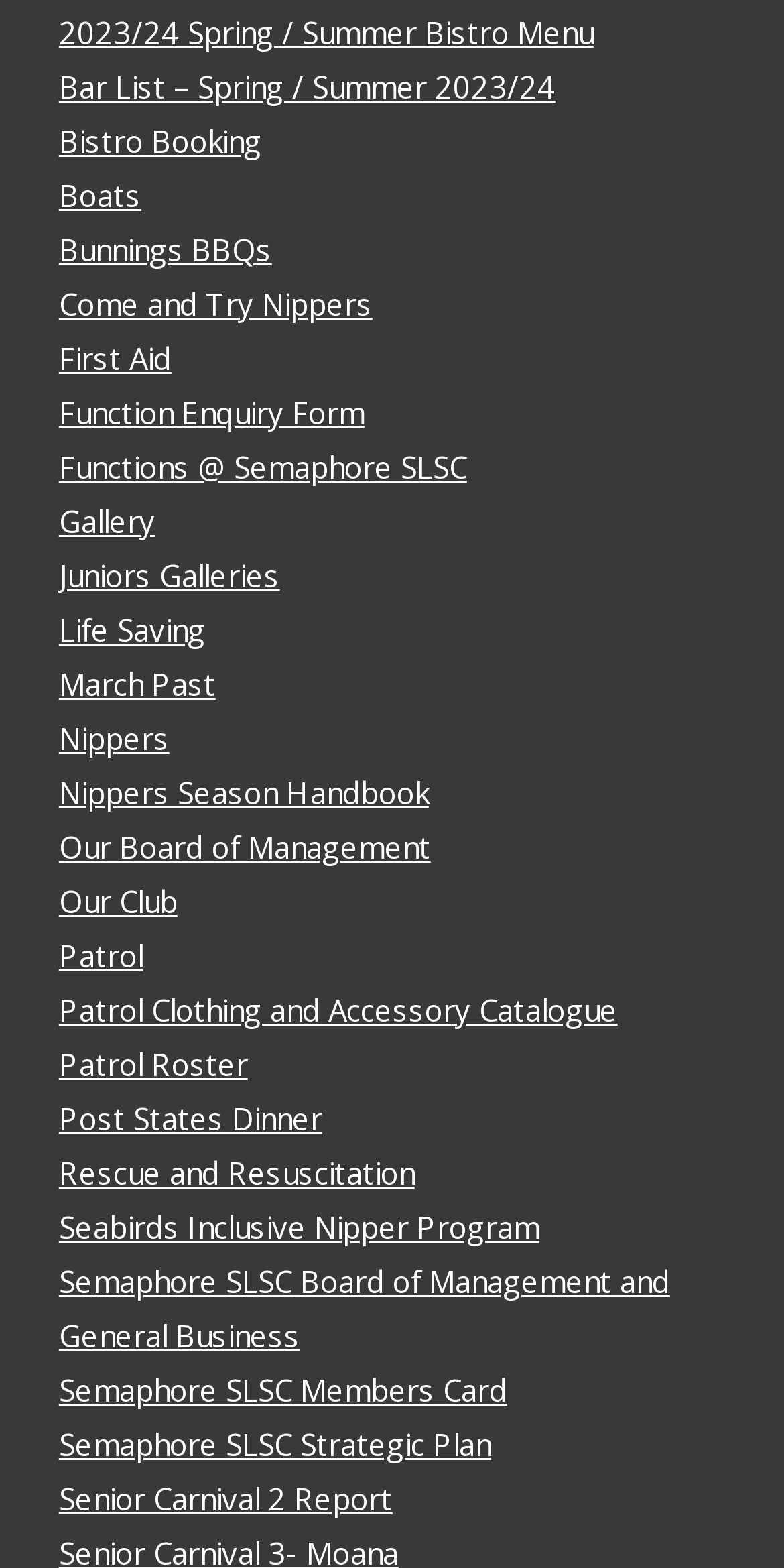Provide a brief response to the question below using a single word or phrase: 
What is the first link on the webpage?

2023/24 Spring / Summer Bistro Menu